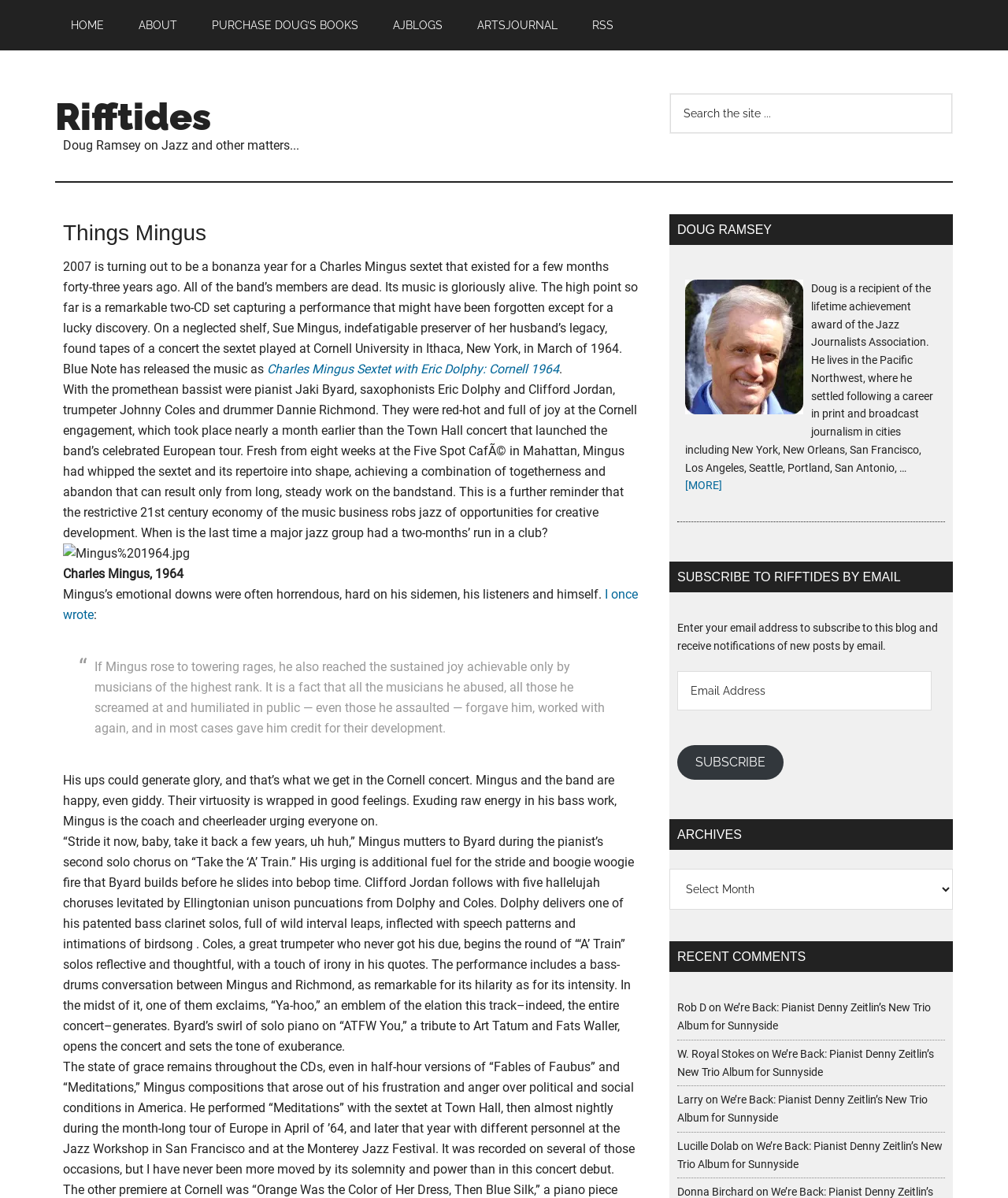Determine the bounding box coordinates (top-left x, top-left y, bottom-right x, bottom-right y) of the UI element described in the following text: About

[0.122, 0.0, 0.191, 0.042]